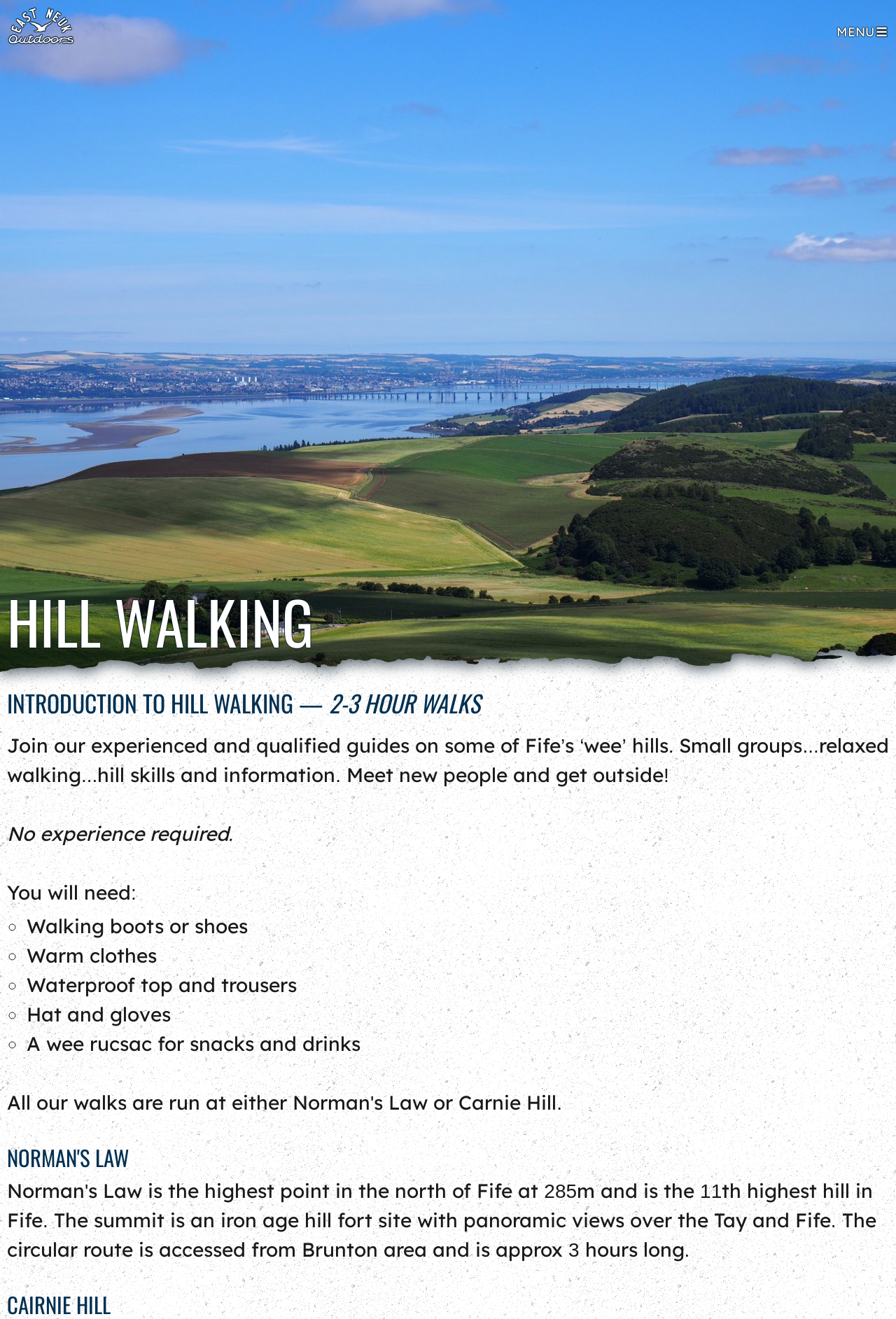Locate the UI element that matches the description East Neuk Outdoors in the webpage screenshot. Return the bounding box coordinates in the format (top-left x, top-left y, bottom-right x, bottom-right y), with values ranging from 0 to 1.

[0.008, 0.003, 0.084, 0.034]